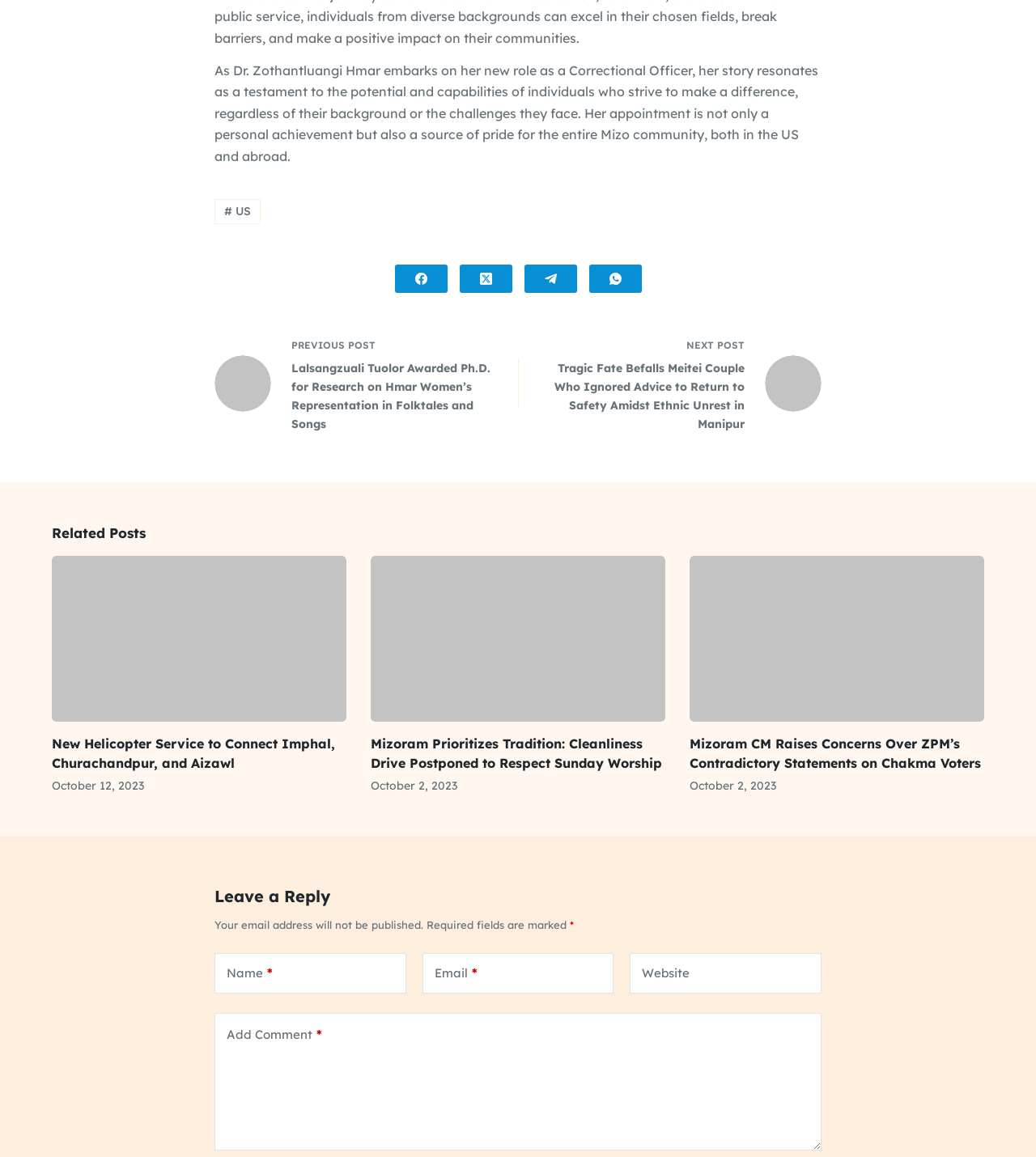Using the information in the image, give a comprehensive answer to the question: 
What is the purpose of the textbox labeled 'Name'?

The purpose of the textbox labeled 'Name' can be inferred by examining the context in which it appears. The textbox is part of a comment form, and it is likely that the user is expected to enter their name in this field.